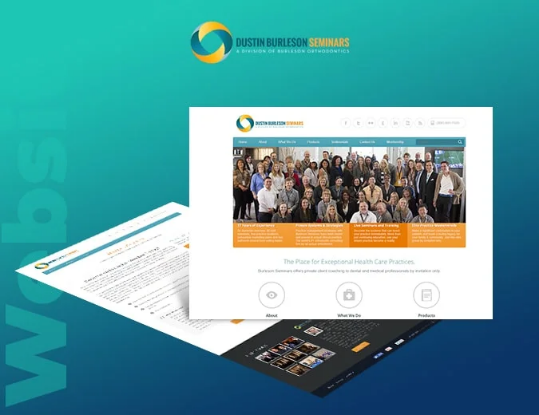Look at the image and write a detailed answer to the question: 
What is the purpose of the seminars?

The tagline 'The Place for Exceptional Health Care Practices' suggests that the seminars aim to provide high-level education and training in the healthcare field, which is further supported by the presence of a group photo of diverse individuals, likely participants or faculty involved in the seminars.